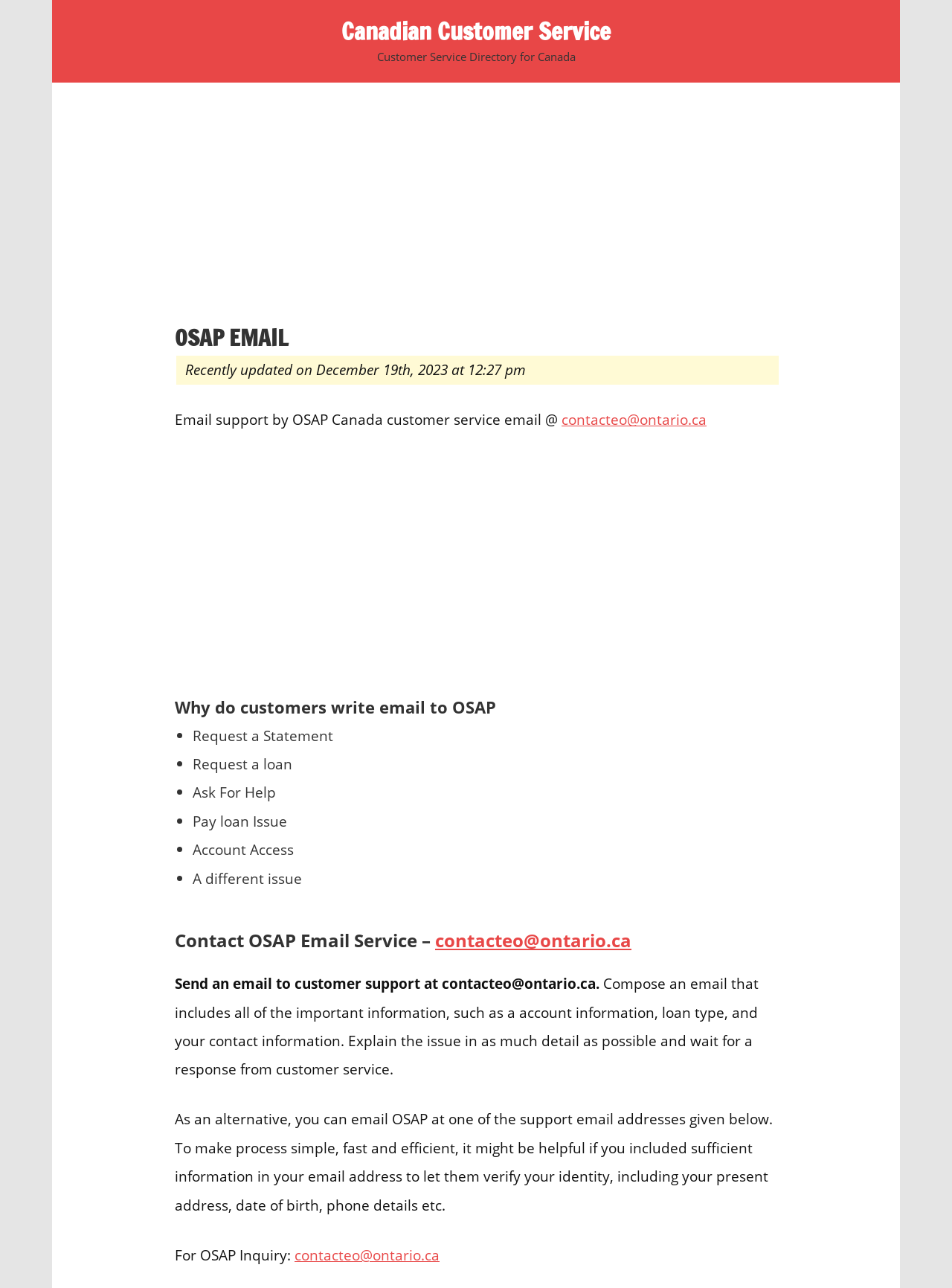Based on the element description aria-label="Advertisement" name="aswift_1" title="Advertisement", identify the bounding box of the UI element in the given webpage screenshot. The coordinates should be in the format (top-left x, top-left y, bottom-right x, bottom-right y) and must be between 0 and 1.

[0.184, 0.084, 0.816, 0.246]